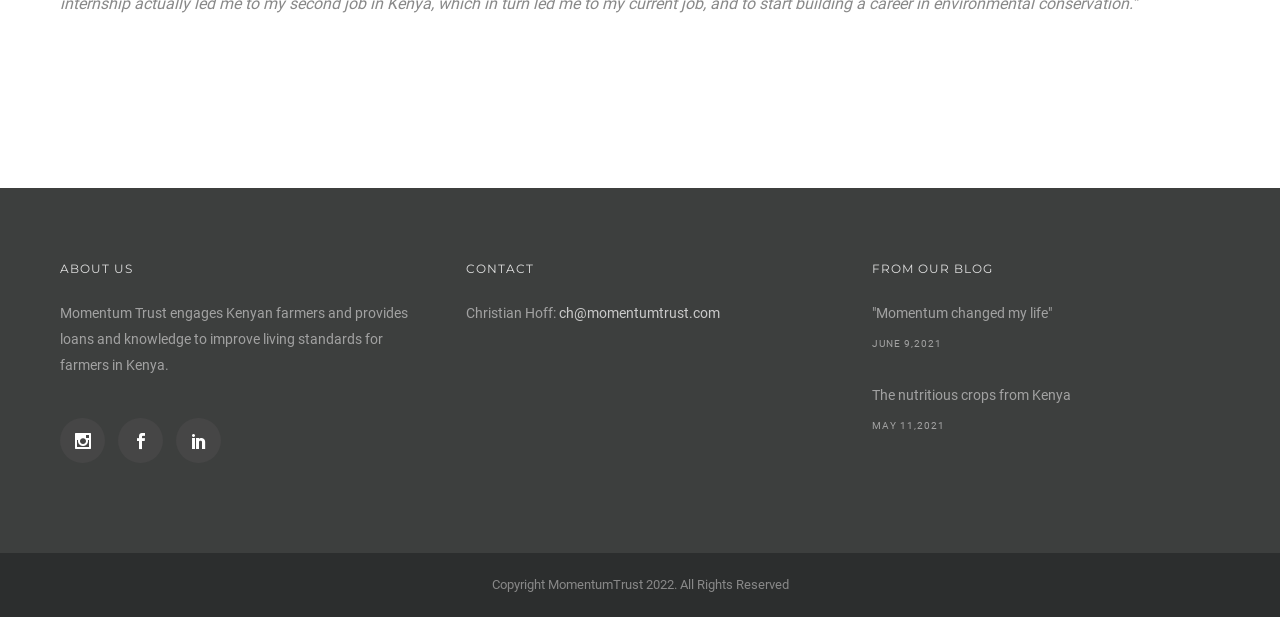Find the bounding box of the UI element described as: "ch@momentumtrust.com". The bounding box coordinates should be given as four float values between 0 and 1, i.e., [left, top, right, bottom].

[0.437, 0.477, 0.562, 0.502]